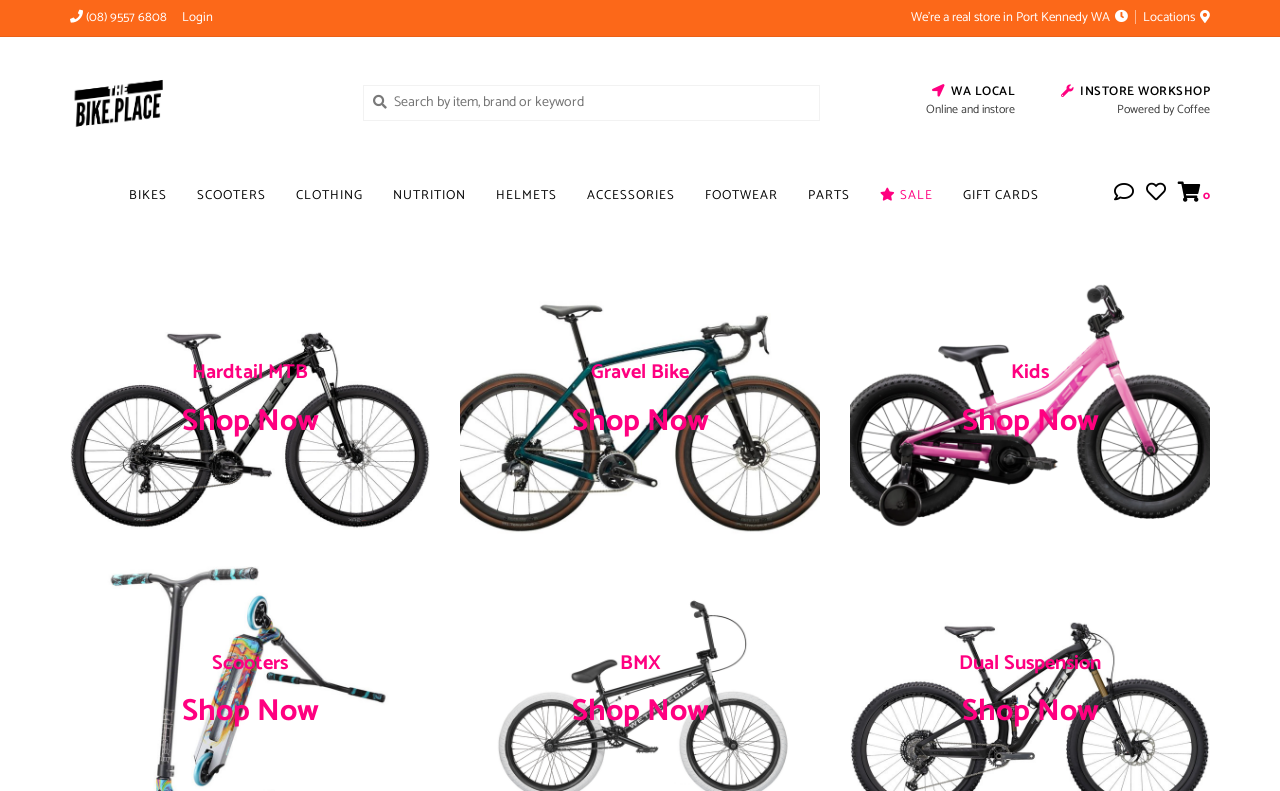Show the bounding box coordinates for the element that needs to be clicked to execute the following instruction: "Call the store". Provide the coordinates in the form of four float numbers between 0 and 1, i.e., [left, top, right, bottom].

[0.055, 0.009, 0.13, 0.035]